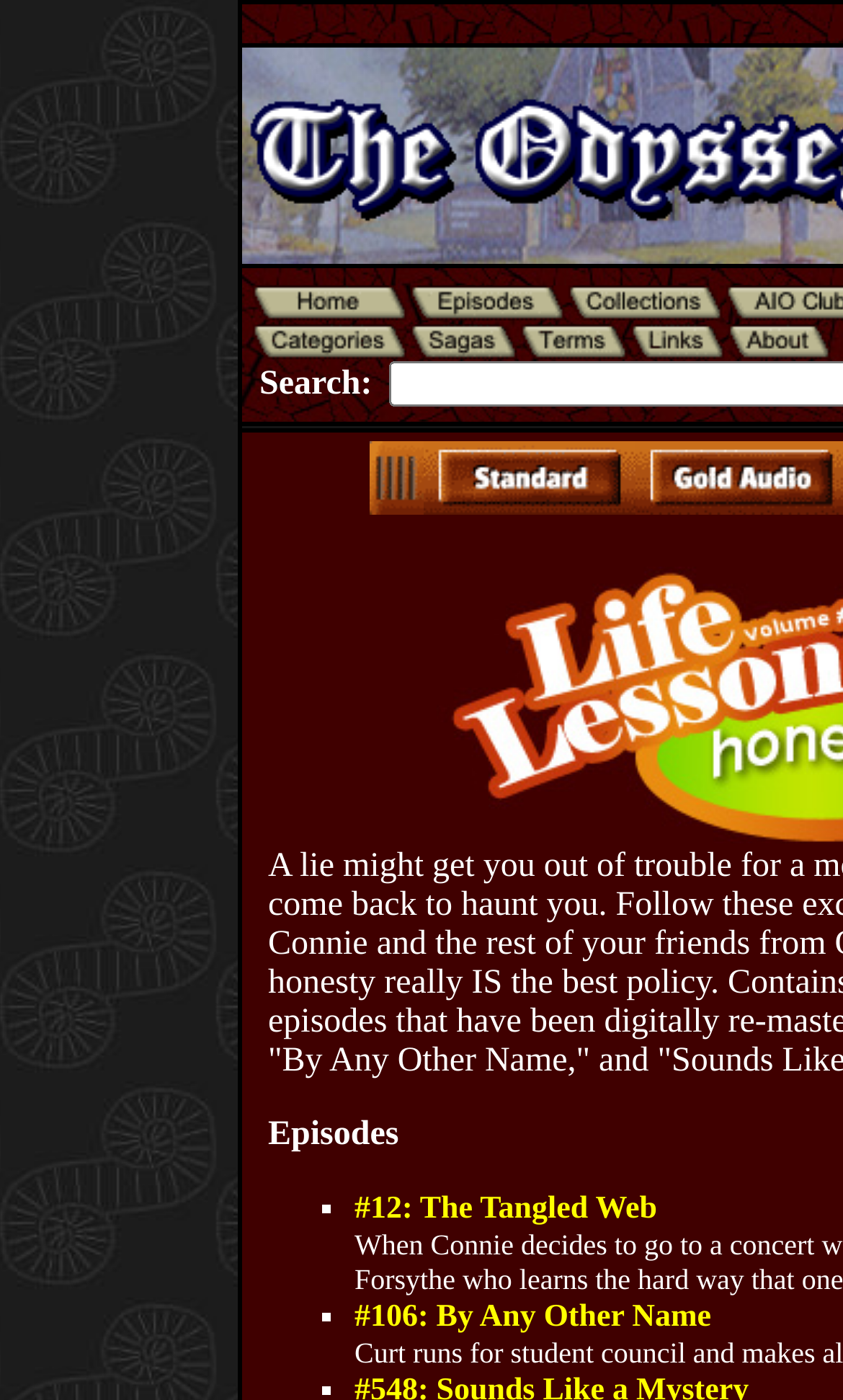Please respond to the question with a concise word or phrase:
What type of content is listed on this webpage?

Episode listings